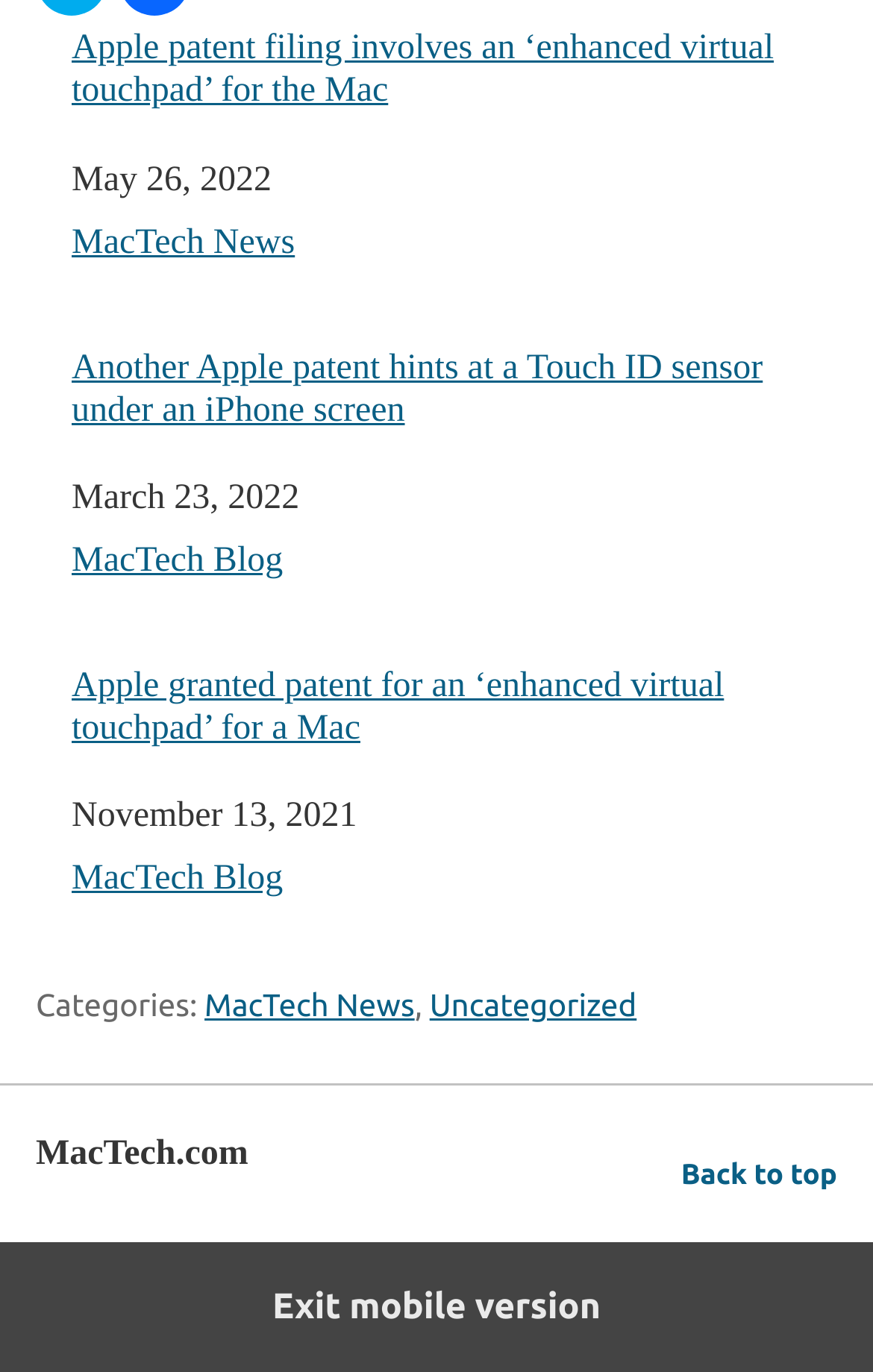Identify the bounding box coordinates of the element that should be clicked to fulfill this task: "Click on 'Another Apple patent hints at a Touch ID sensor under an iPhone screen'". The coordinates should be provided as four float numbers between 0 and 1, i.e., [left, top, right, bottom].

[0.082, 0.252, 0.959, 0.315]